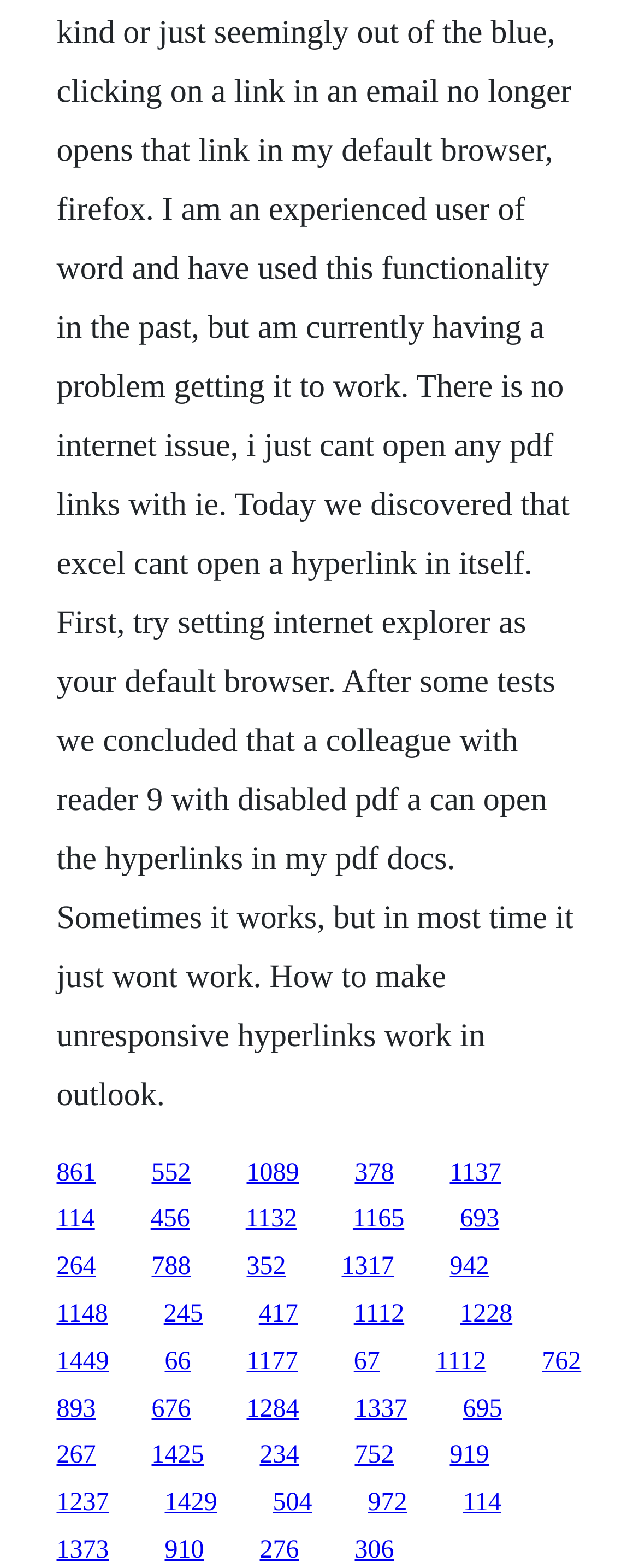Indicate the bounding box coordinates of the element that must be clicked to execute the instruction: "visit the third link". The coordinates should be given as four float numbers between 0 and 1, i.e., [left, top, right, bottom].

[0.386, 0.739, 0.468, 0.757]